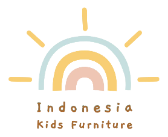Look at the image and give a detailed response to the following question: What is the essence of children's furniture embodied in the logo?

The caption states that the logo embodies the essence of children's furniture, which is described as fun, creativity, and a touch of Indonesian craftsmanship, appealing to parents looking for unique and stylish pieces for their kids' spaces.